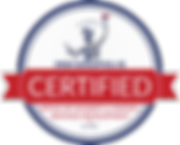Analyze the image and deliver a detailed answer to the question: What is the color of the banner with the word 'CERTIFIED'?

The caption states that a prominent red banner stretches across the center of the image, and this banner has the word 'CERTIFIED' emblazoned on it in white.